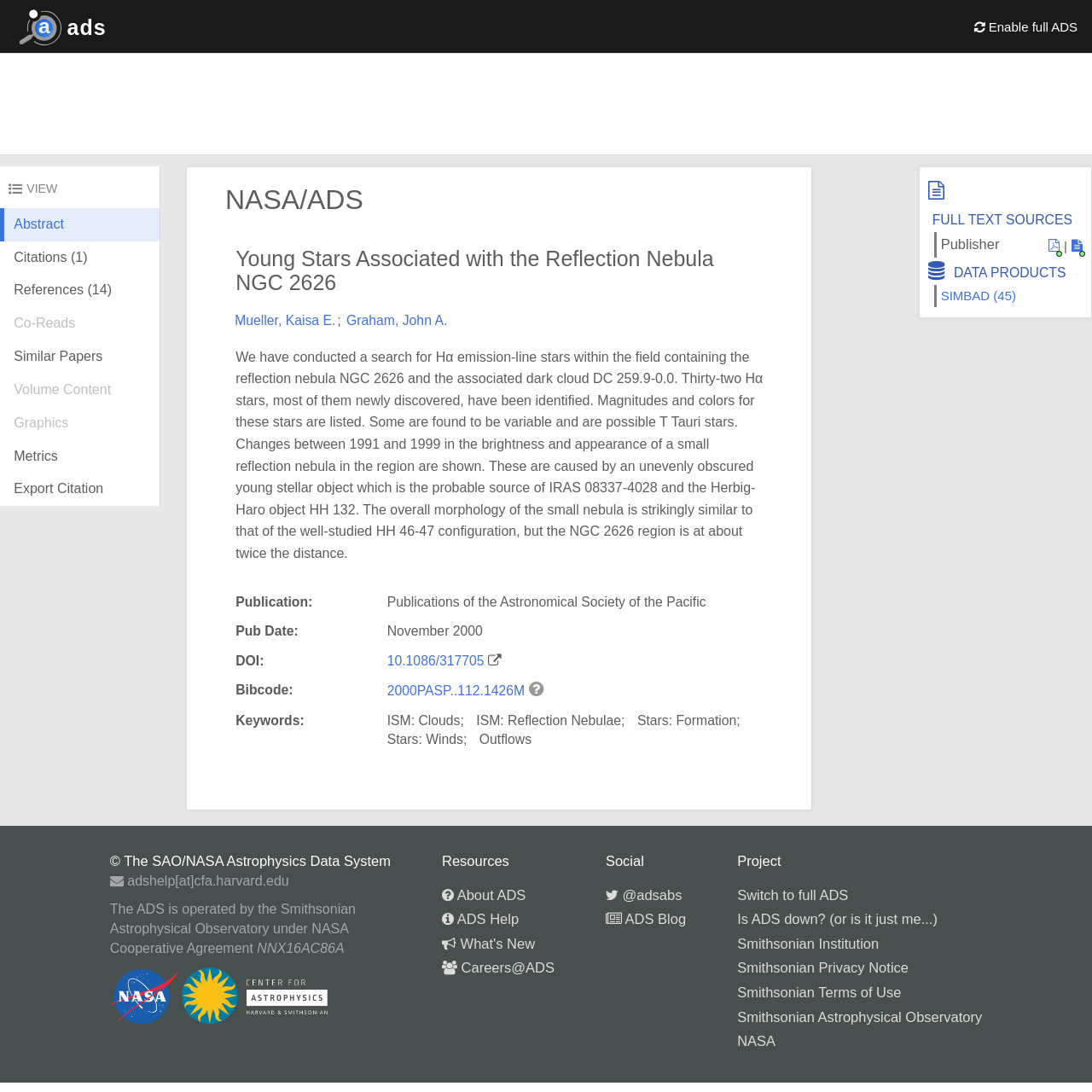Please identify the coordinates of the bounding box for the clickable region that will accomplish this instruction: "Click the 'CONFIRM' button".

None